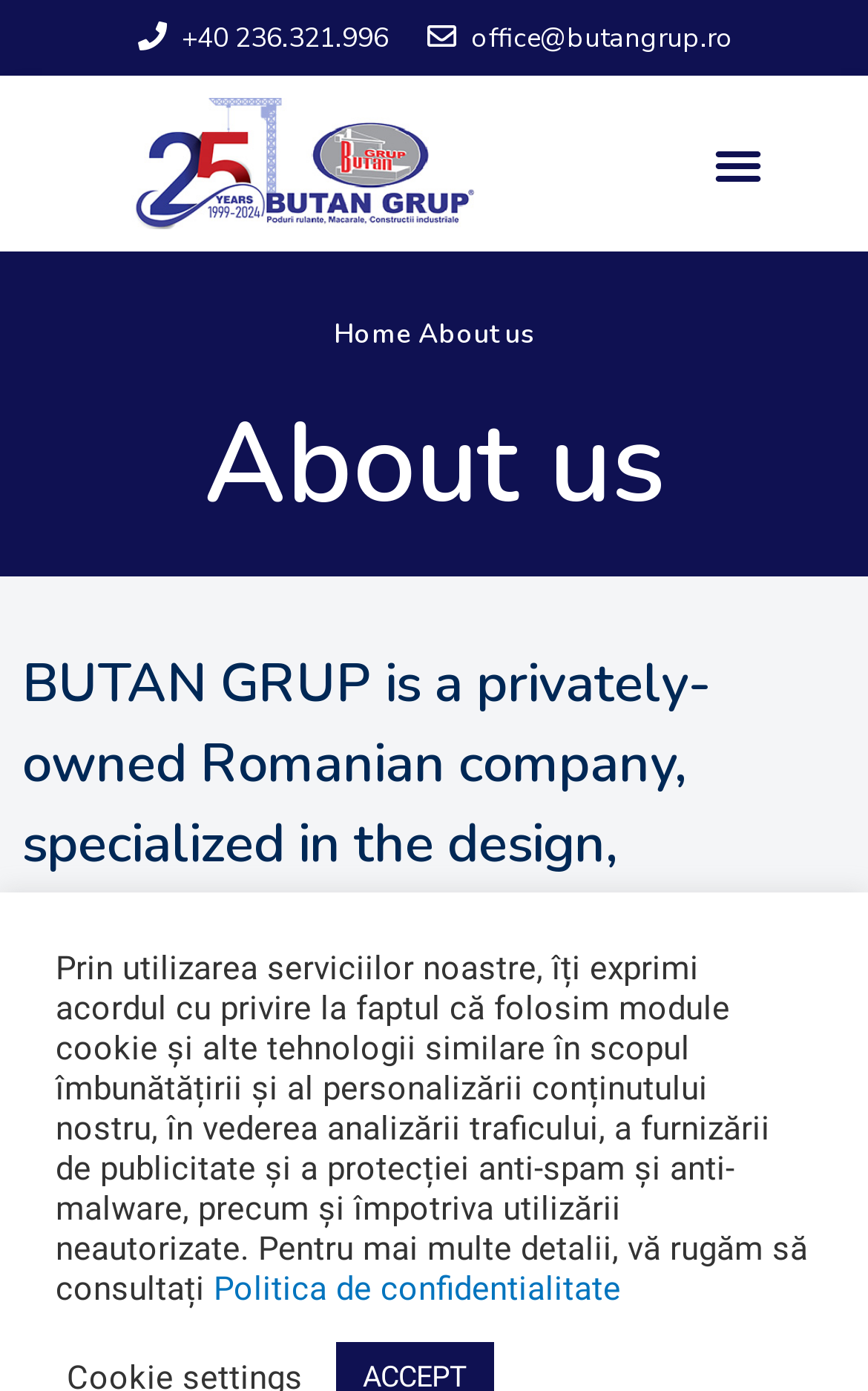What is the company's email address?
Using the image, give a concise answer in the form of a single word or short phrase.

office@butangrup.ro